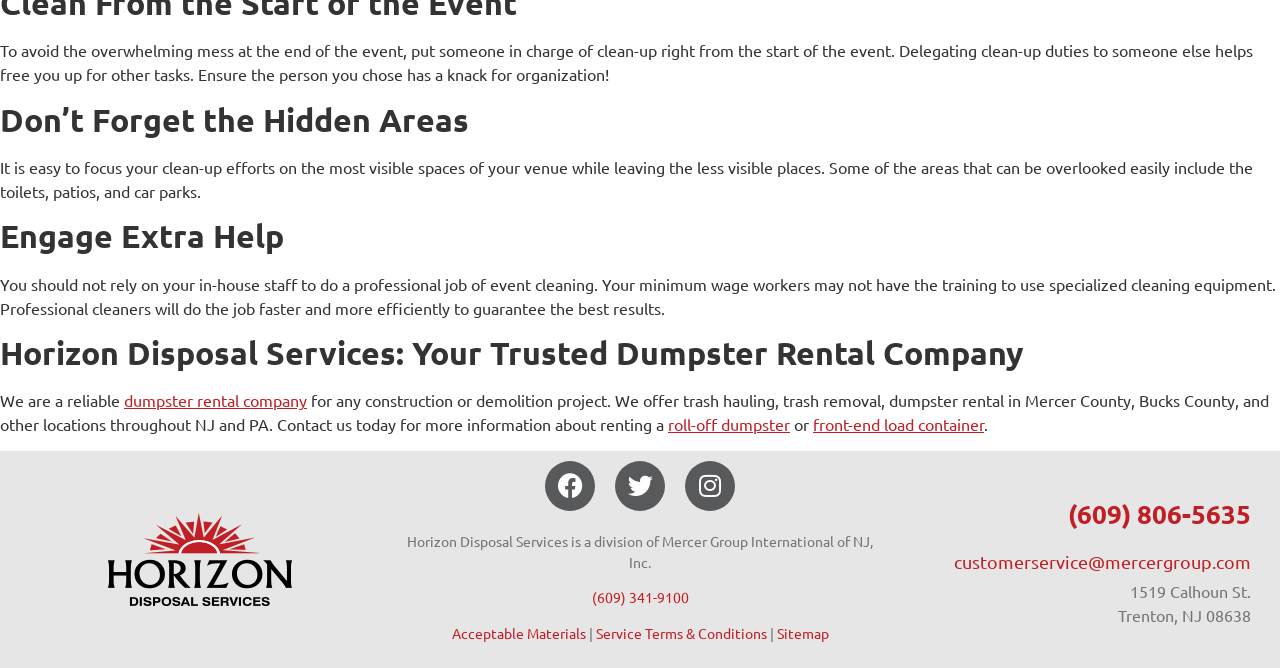Provide the bounding box coordinates for the UI element that is described by this text: "Twitter". The coordinates should be in the form of four float numbers between 0 and 1: [left, top, right, bottom].

[0.48, 0.69, 0.52, 0.765]